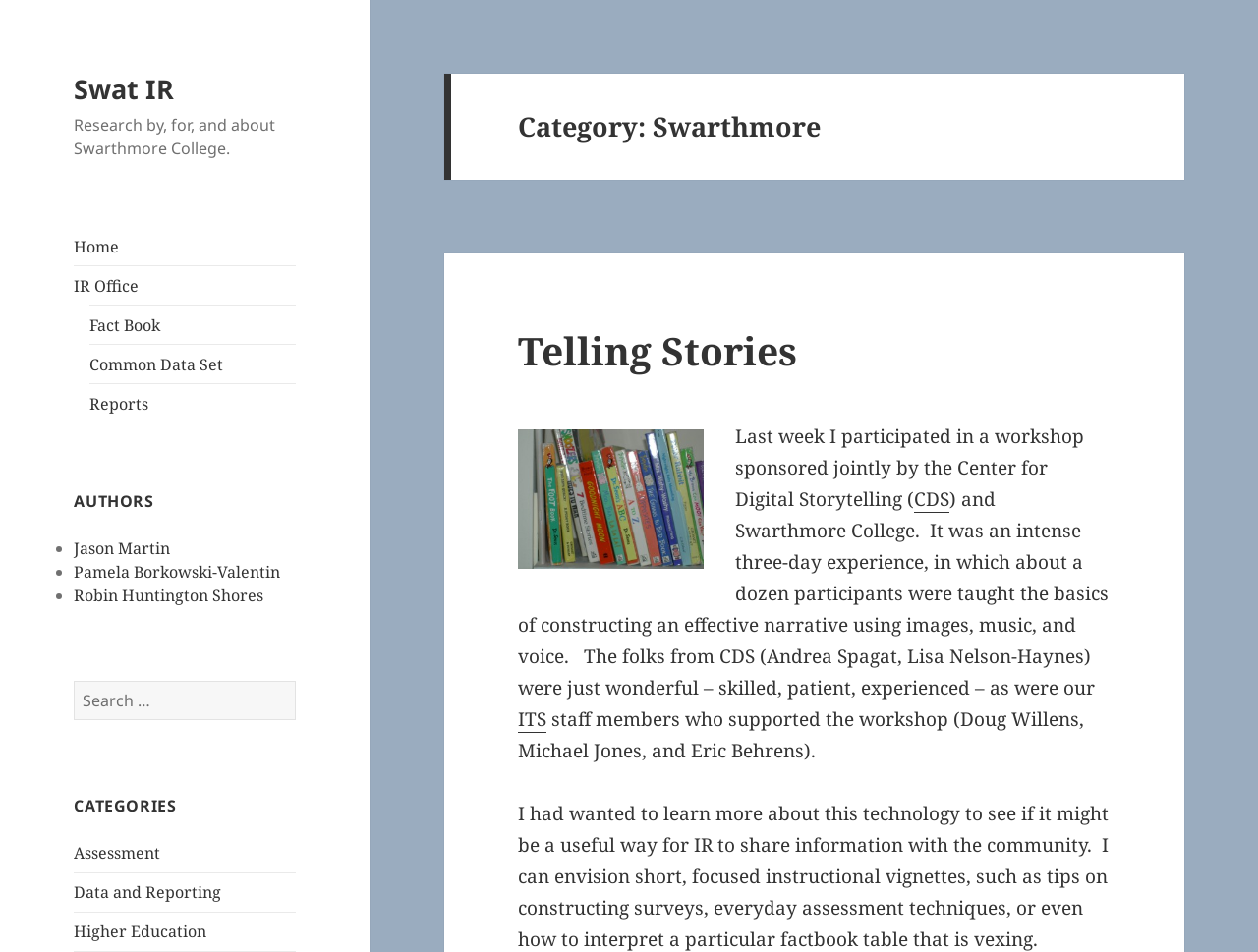Please find the bounding box coordinates of the element that you should click to achieve the following instruction: "View Fact Book". The coordinates should be presented as four float numbers between 0 and 1: [left, top, right, bottom].

[0.071, 0.33, 0.128, 0.352]